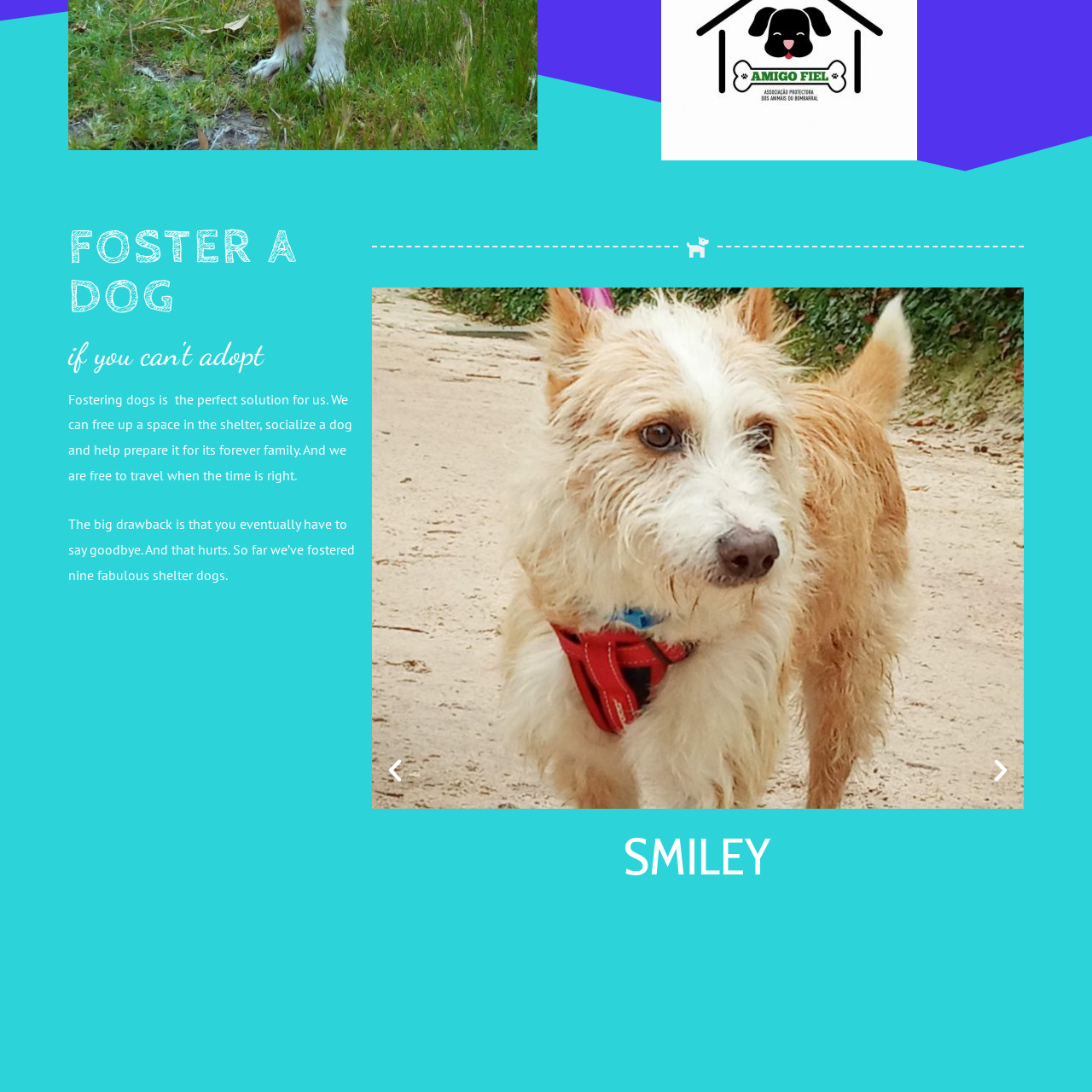Give a detailed account of the visual elements present in the image highlighted by the red border.

The image features "Smiley," a friendly dog that embodies the spirit of fostering and companionship. Situated within a warm, inviting context, this portrayal highlights the joys and responsibilities of fostering dogs. The accompanying caption, prominently labeled "SMILEY," emphasizes the emotional connection foster parents can develop with these wonderful animals, reminding viewers of the importance of supporting shelter dogs as they transition to their forever homes. Through sharing moments like these, the narrative of fostering is enriched, showcasing not only the love and care extended to these dogs but also the bittersweet nature of saying goodbye when the time comes.